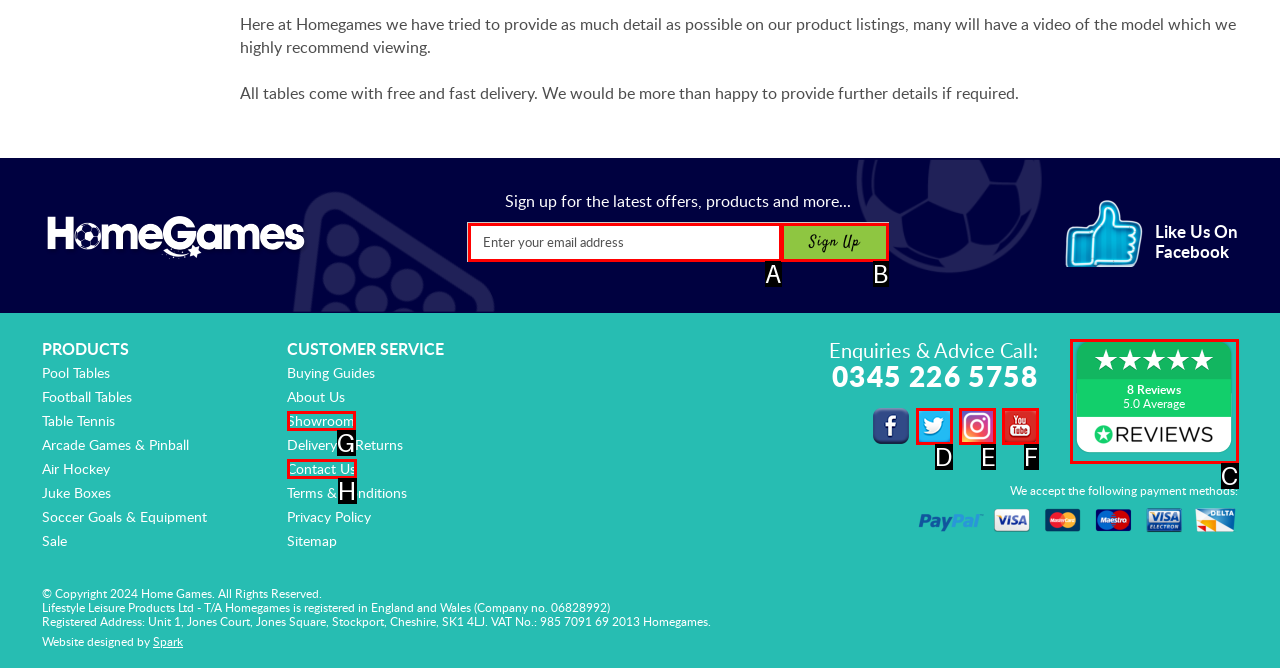Find the option that fits the given description: Company
Answer with the letter representing the correct choice directly.

None